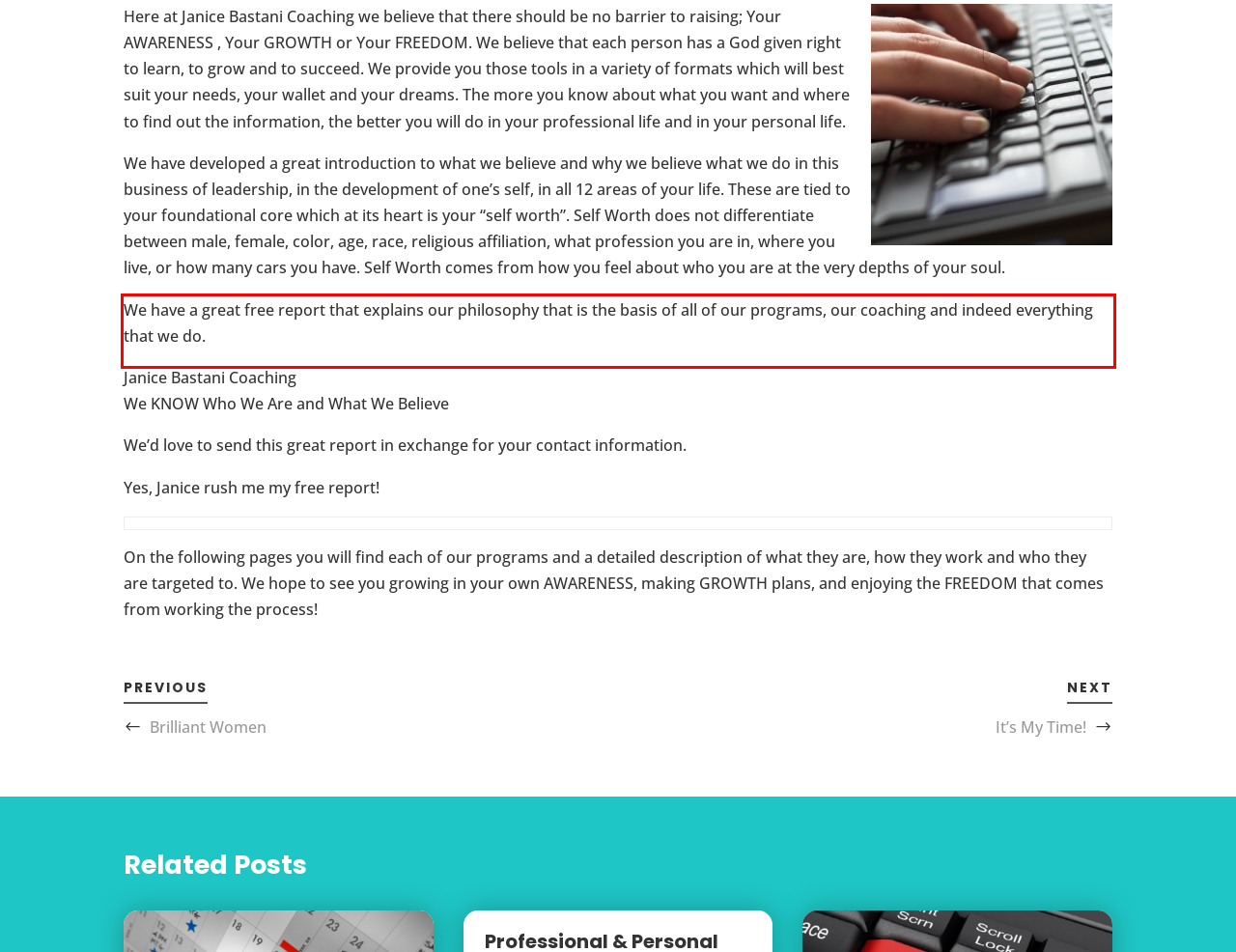You are given a screenshot of a webpage with a UI element highlighted by a red bounding box. Please perform OCR on the text content within this red bounding box.

We have a great free report that explains our philosophy that is the basis of all of our programs, our coaching and indeed everything that we do.